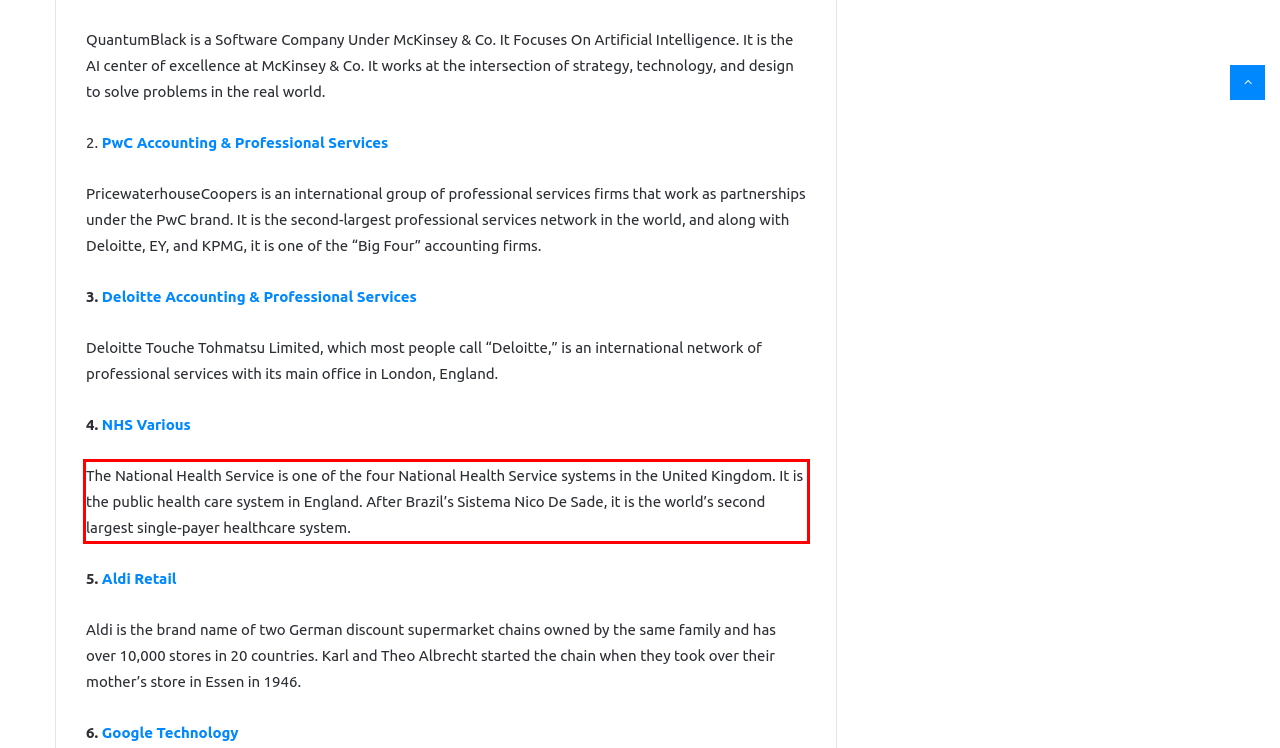Extract and provide the text found inside the red rectangle in the screenshot of the webpage.

The National Health Service is one of the four National Health Service systems in the United Kingdom. It is the public health care system in England. After Brazil’s Sistema Nico De Sade, it is the world’s second largest single-payer healthcare system.